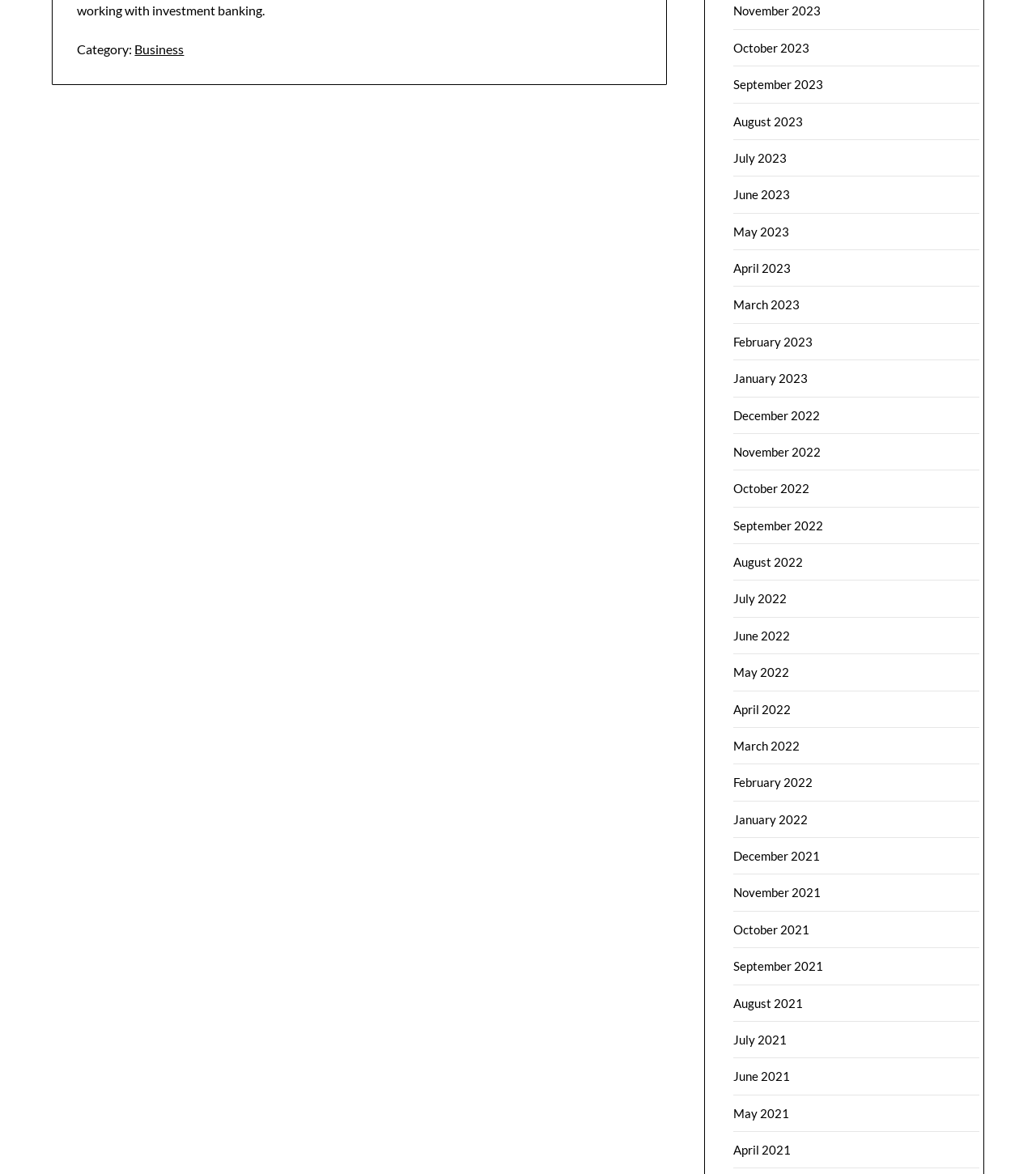Could you indicate the bounding box coordinates of the region to click in order to complete this instruction: "Go to October 2022 archives".

[0.708, 0.41, 0.782, 0.422]